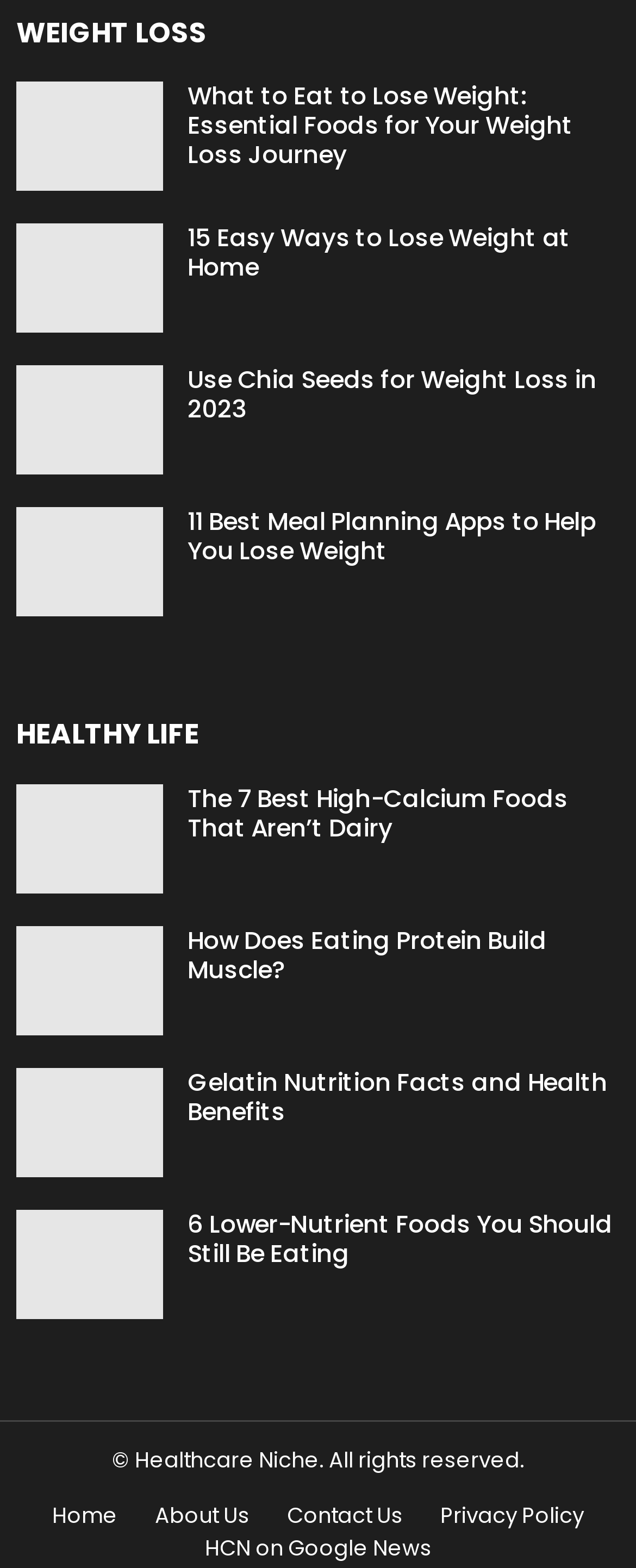Given the element description "About Us", identify the bounding box of the corresponding UI element.

[0.218, 0.959, 0.418, 0.976]